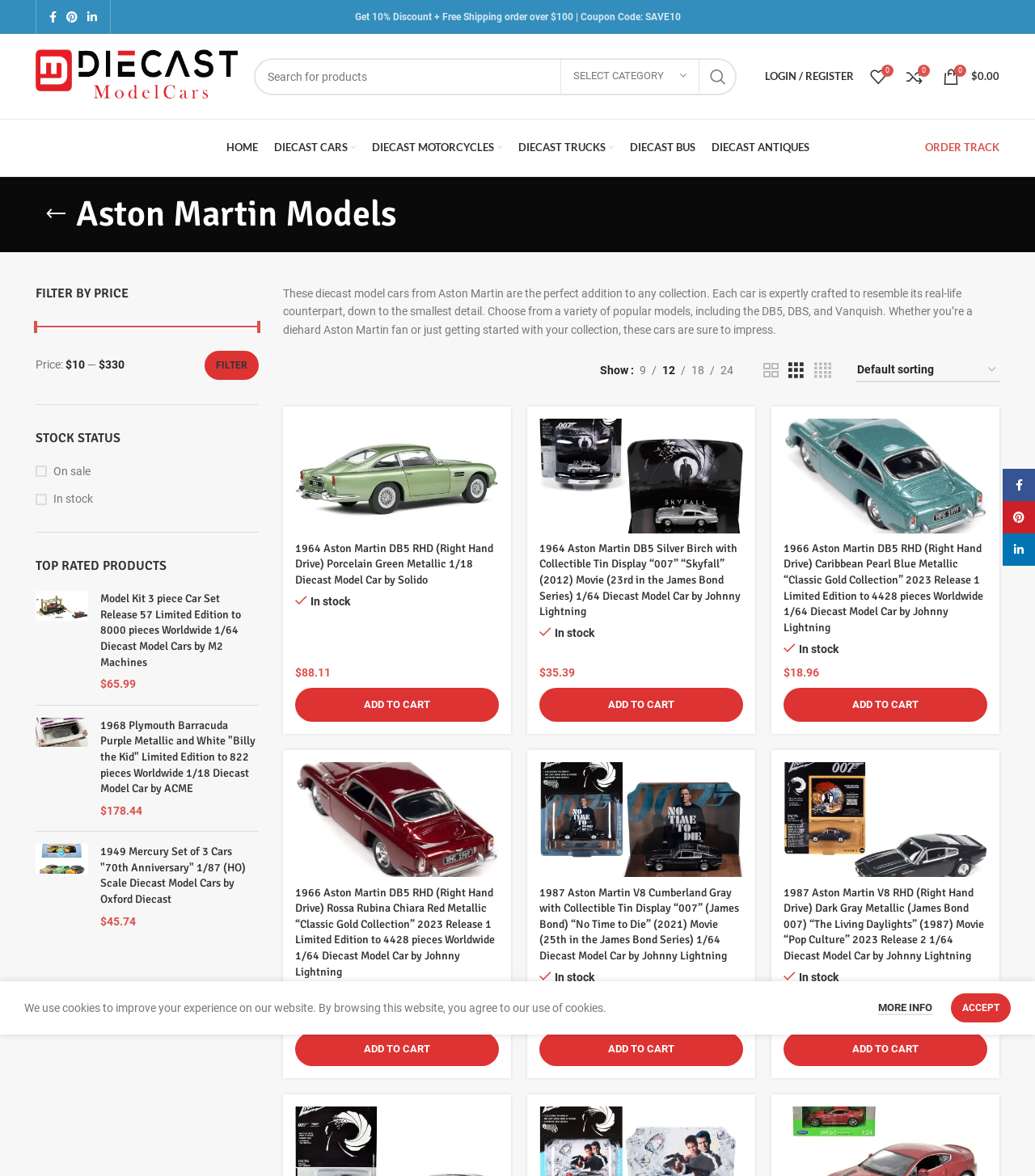Give the bounding box coordinates for this UI element: "aria-label="Pinterest social link"". The coordinates should be four float numbers between 0 and 1, arranged as [left, top, right, bottom].

[0.059, 0.005, 0.08, 0.023]